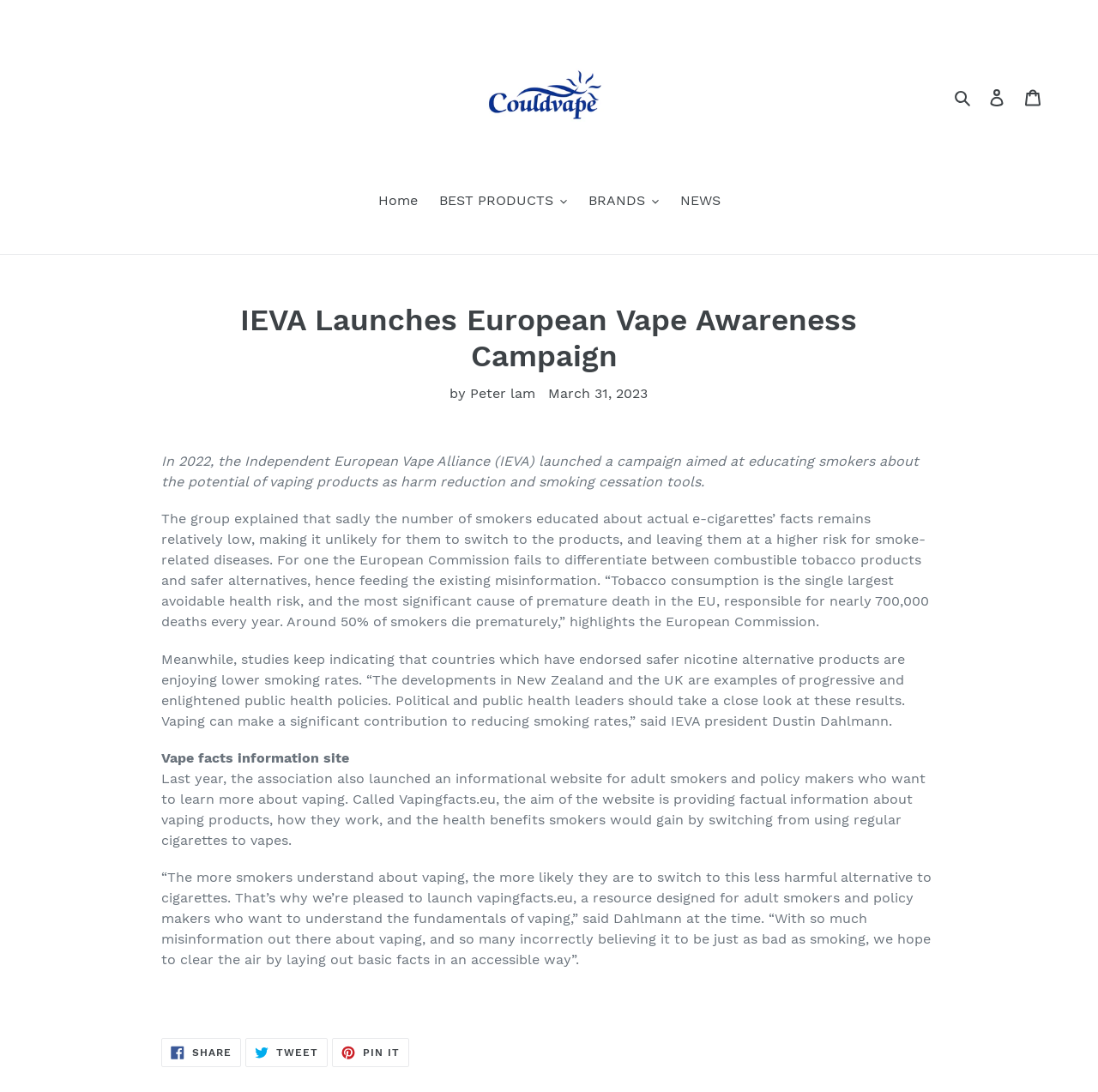What is the estimated number of deaths caused by tobacco consumption in the EU every year?
Provide a concise answer using a single word or phrase based on the image.

700,000